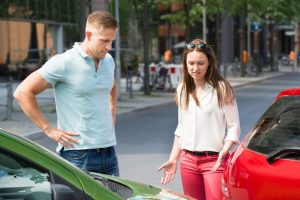Offer a detailed narrative of the scene shown in the image.

In this image, a man and a woman are engaged in a serious discussion following a car accident. The man, wearing a light blue shirt and dark jeans, stands with his hands on his hips, appearing concerned as he looks at the damage on a green car. The woman, dressed in a white blouse and pink pants, gestures with her hands, possibly expressing her feelings about the situation or discussing next steps. The background features a city street lined with greenery and bicycles, emphasizing an urban setting. This scene illustrates the aftermath of a car collision, emphasizing the need for clear communication and support during such stressful events. The context aligns with guidance for individuals involved in hit-and-run accidents, highlighting the importance of remaining calm and gathering information.